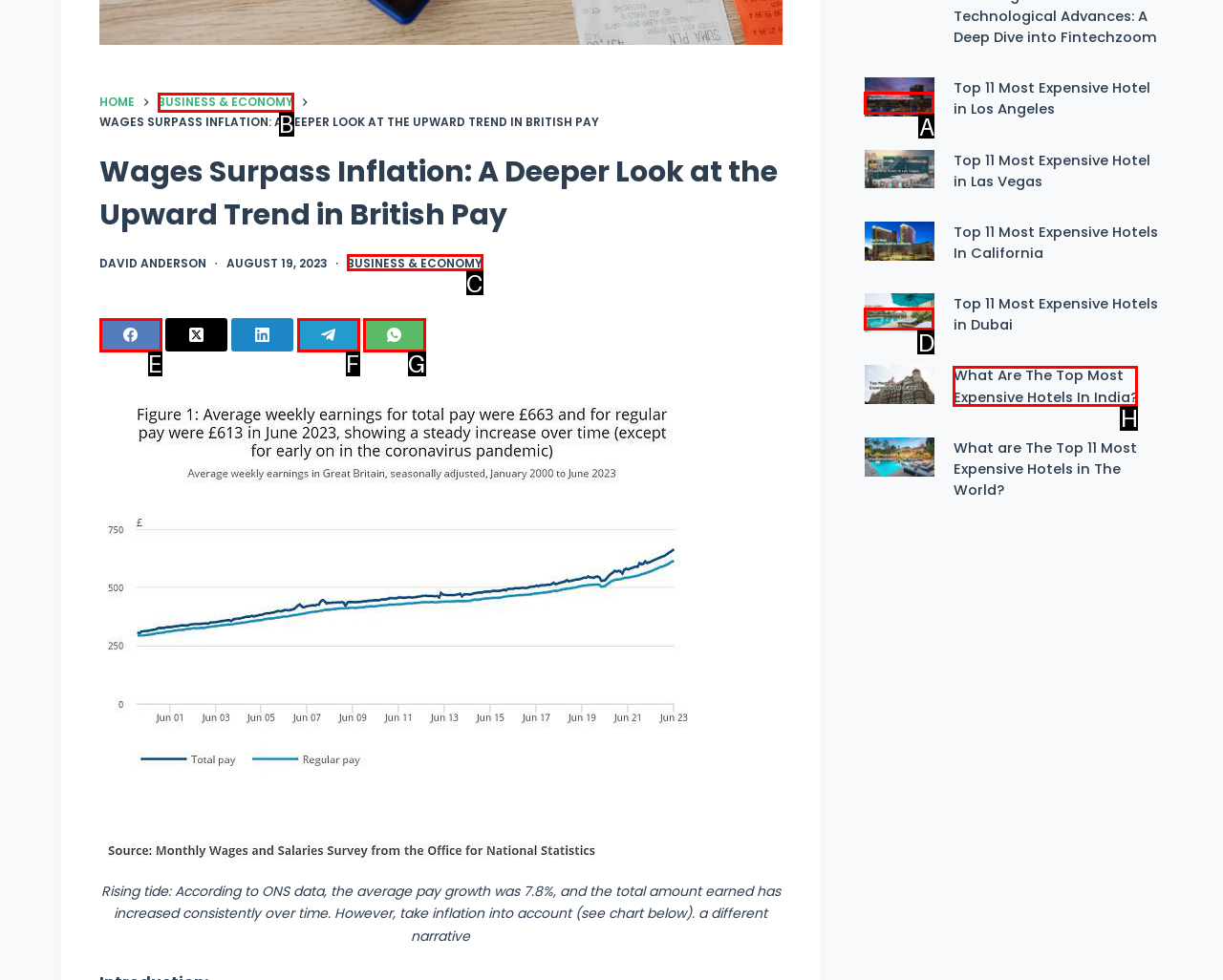Using the description: Business & Economy, find the best-matching HTML element. Indicate your answer with the letter of the chosen option.

B